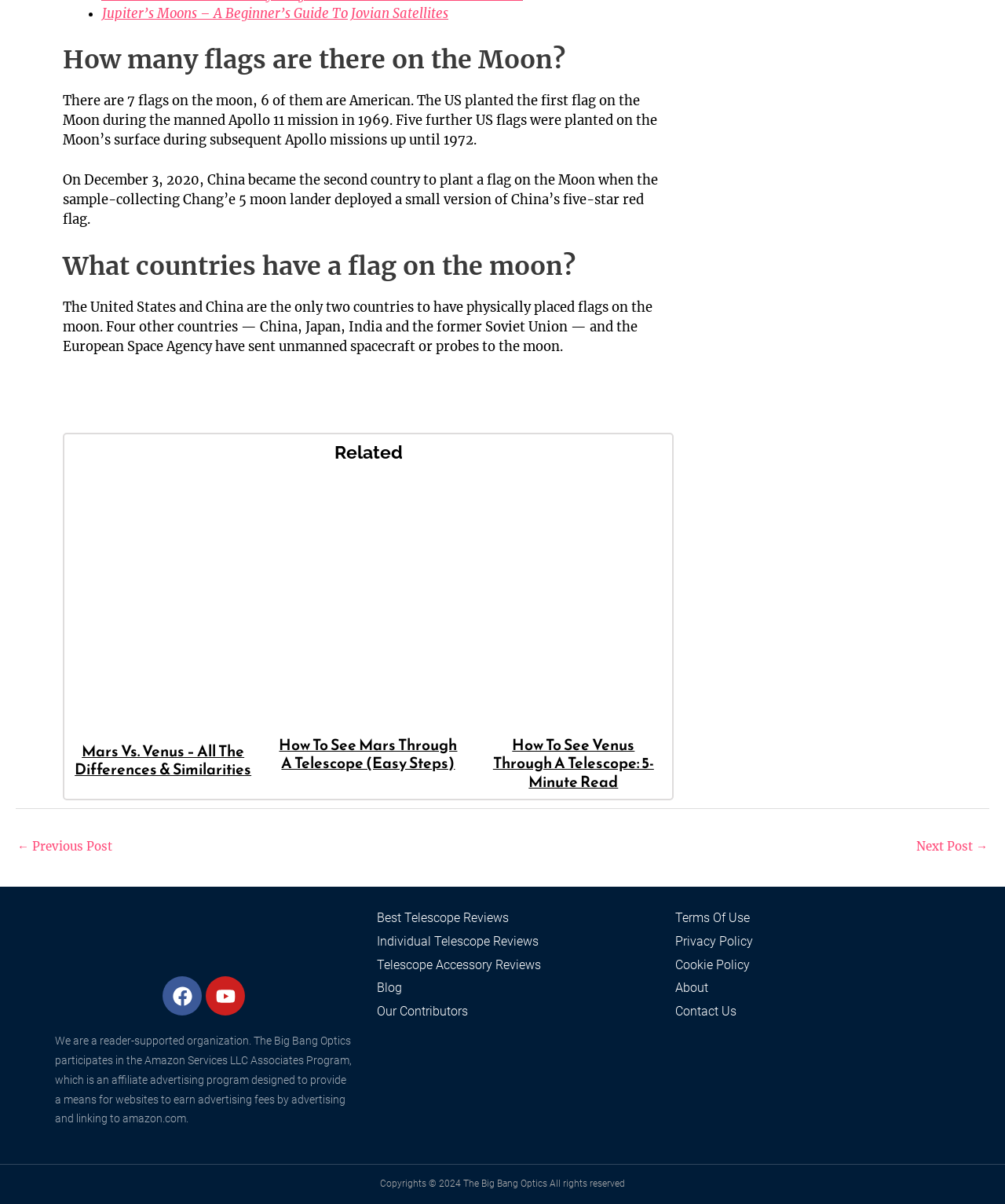Please provide a detailed answer to the question below by examining the image:
Which countries have physically placed flags on the moon?

The answer can be found in the StaticText element with the text 'The United States and China are the only two countries to have physically placed flags on the moon...' which provides information about the countries that have placed flags on the moon.